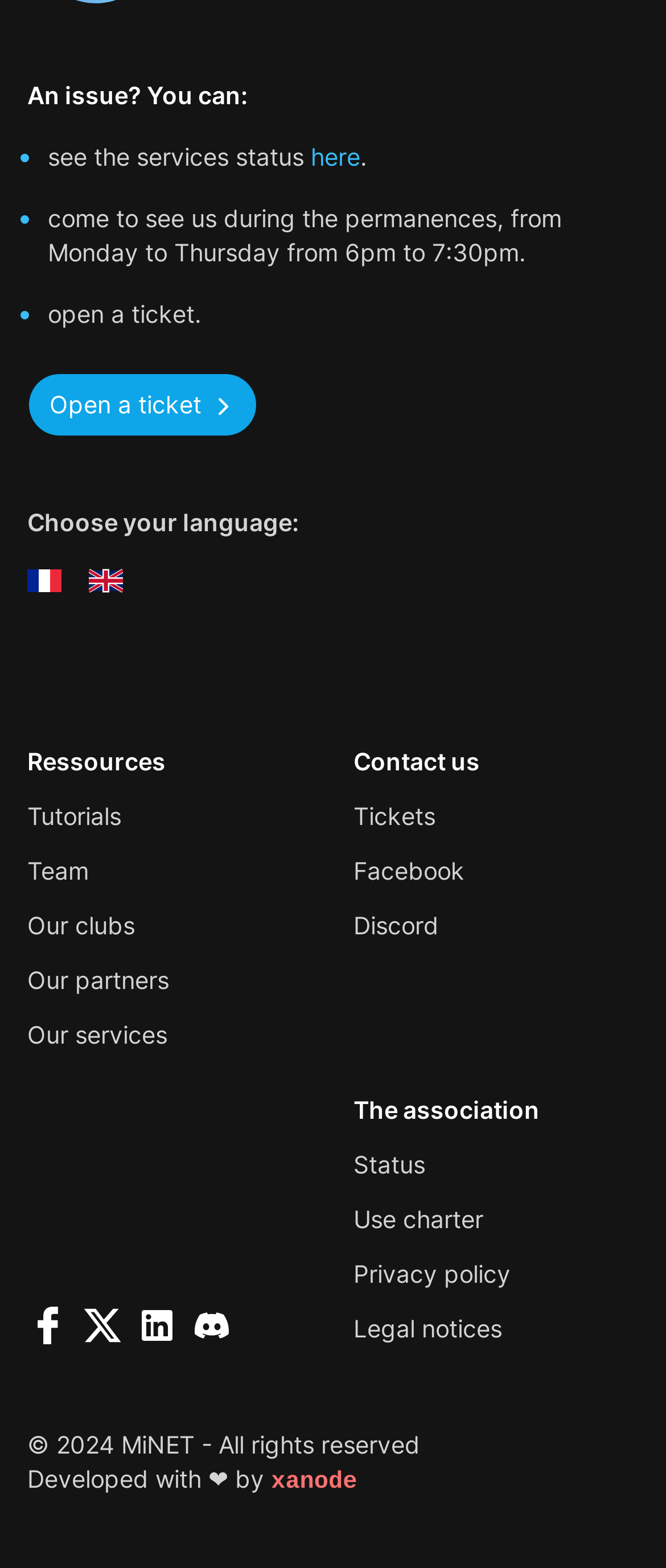Respond to the following question using a concise word or phrase: 
How many language options are available?

2